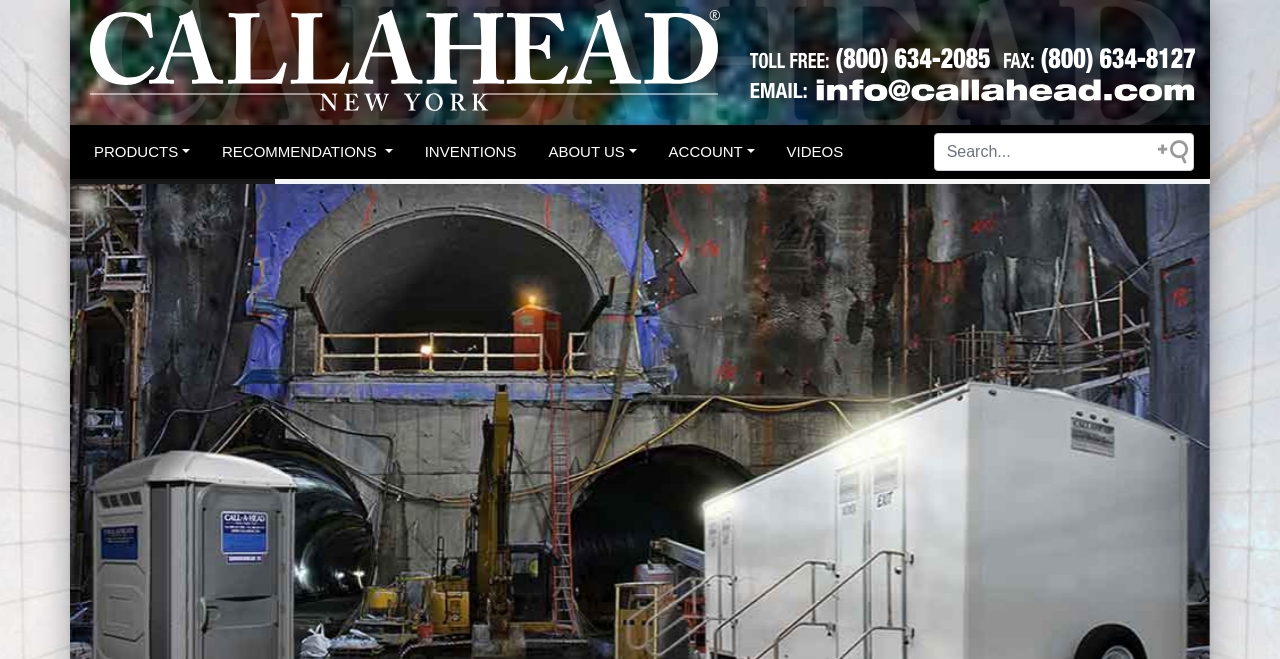Please specify the bounding box coordinates of the clickable region necessary for completing the following instruction: "Click on 'ACCOUNTING'". The coordinates must consist of four float numbers between 0 and 1, i.e., [left, top, right, bottom].

None